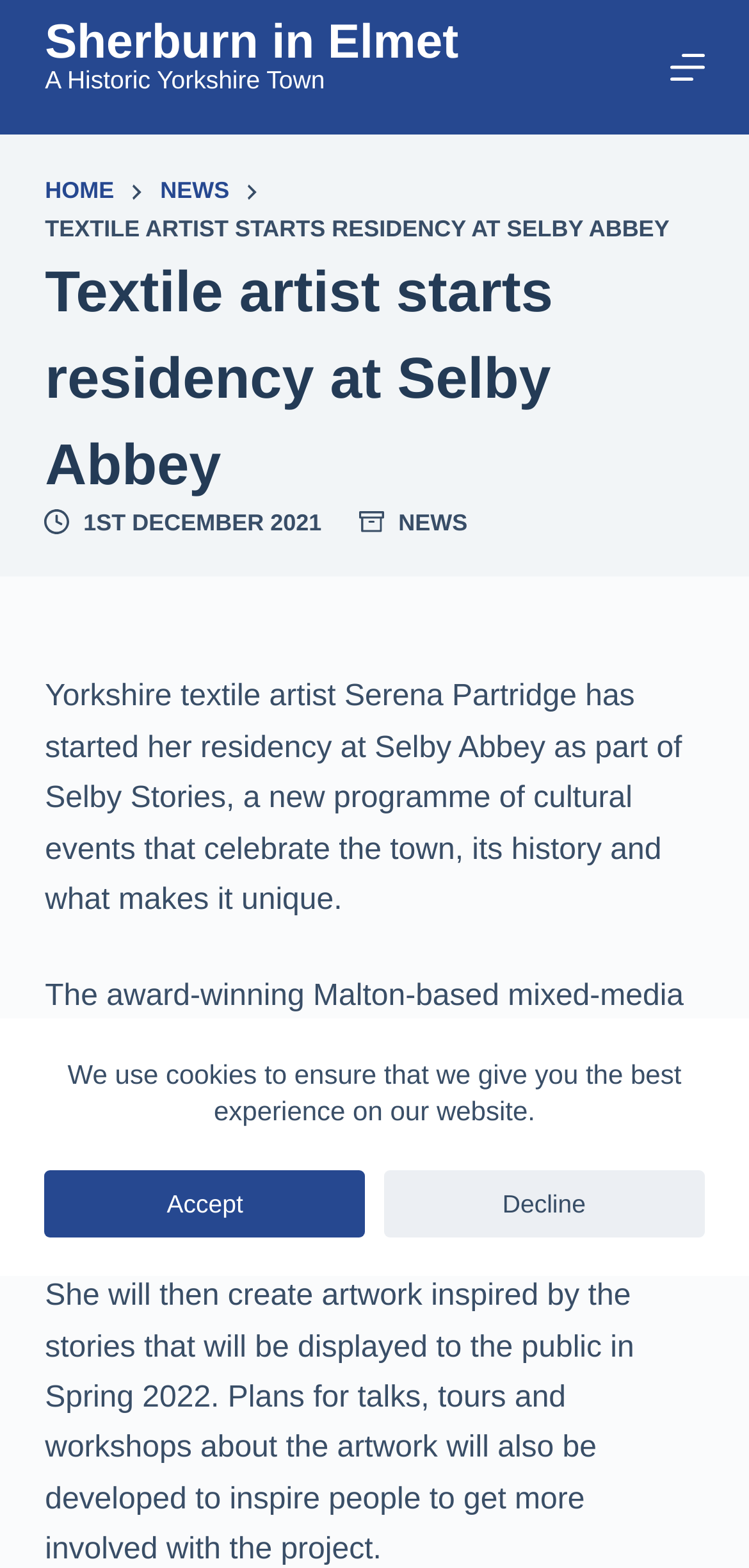Provide a single word or phrase to answer the given question: 
Where is Selby Abbey located?

Sherburn-in-Elmet